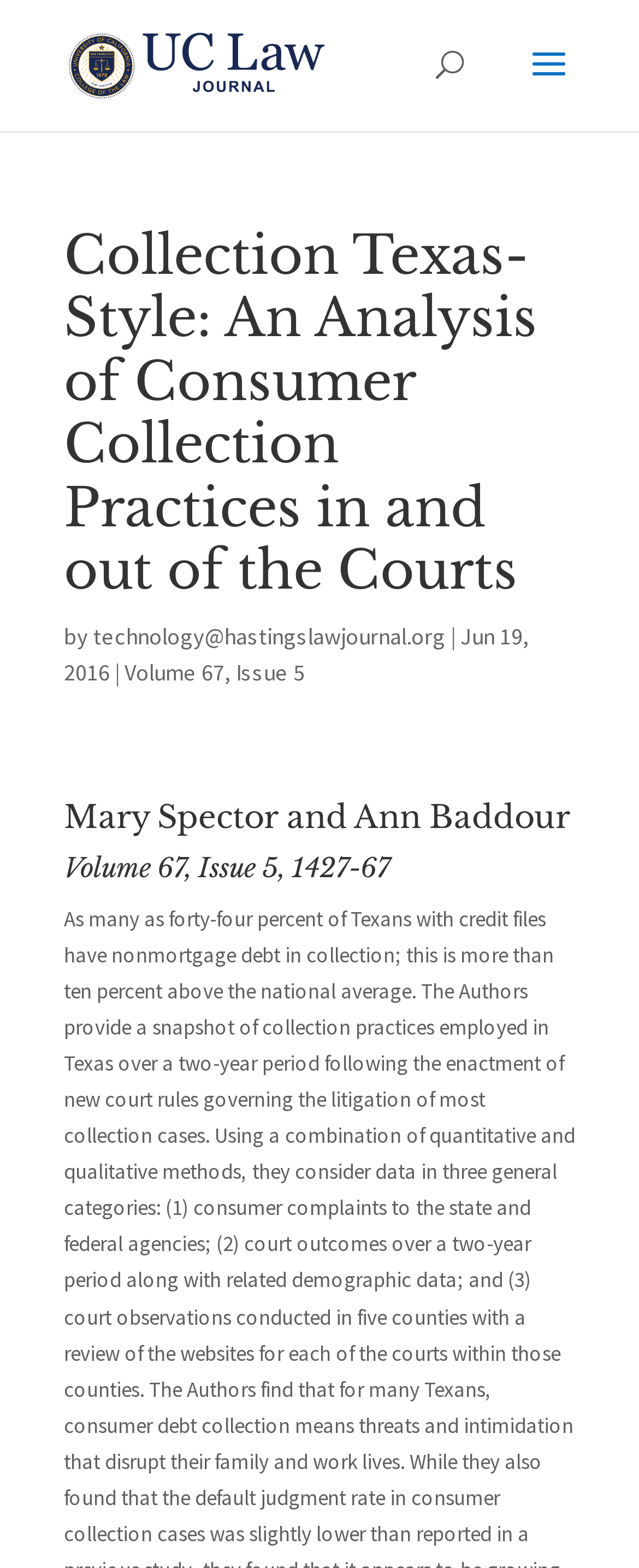Give a concise answer of one word or phrase to the question: 
What is the name of the journal?

UC Law Journal